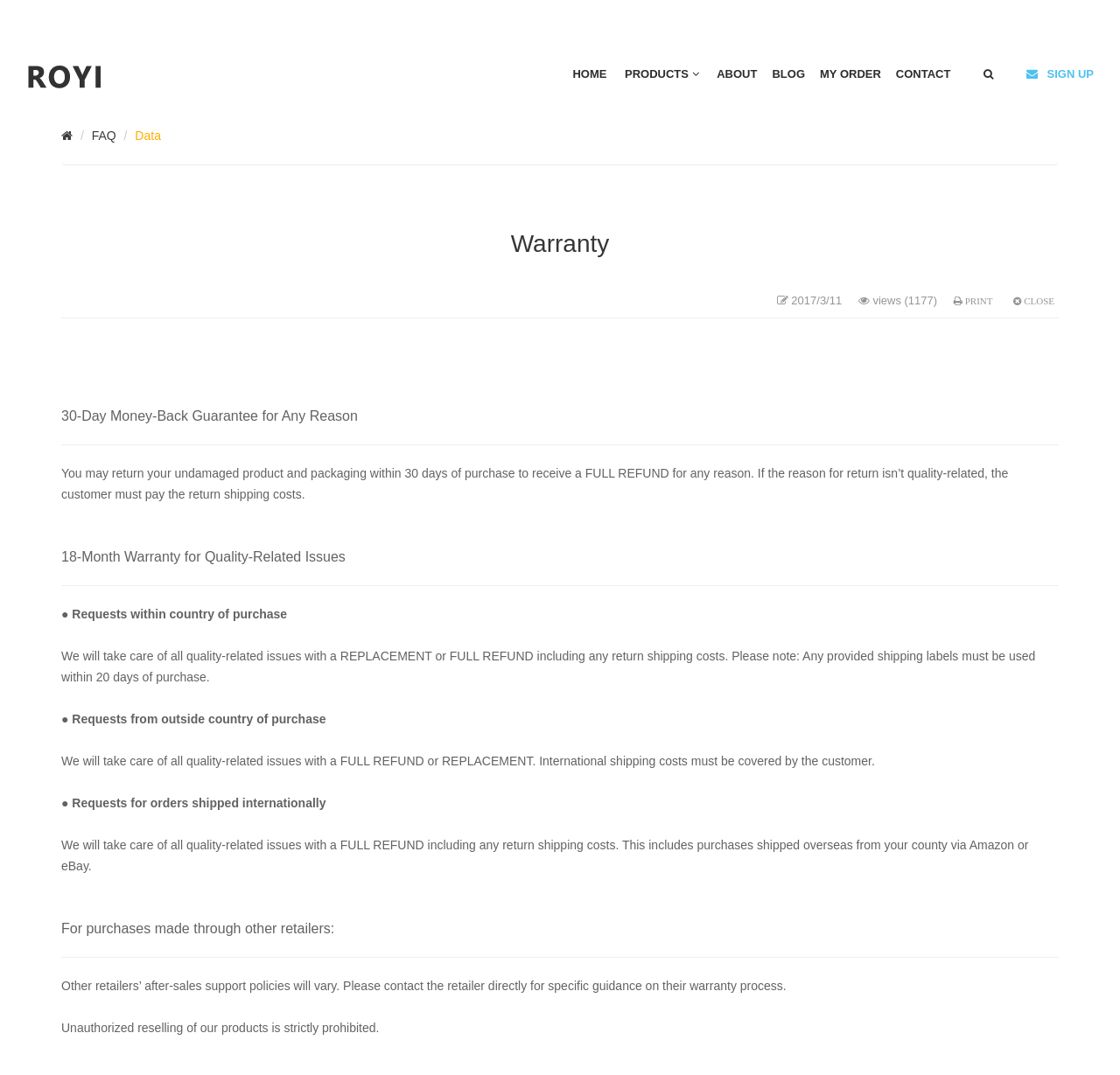Identify the coordinates of the bounding box for the element that must be clicked to accomplish the instruction: "Go to the HOME page".

[0.505, 0.041, 0.548, 0.098]